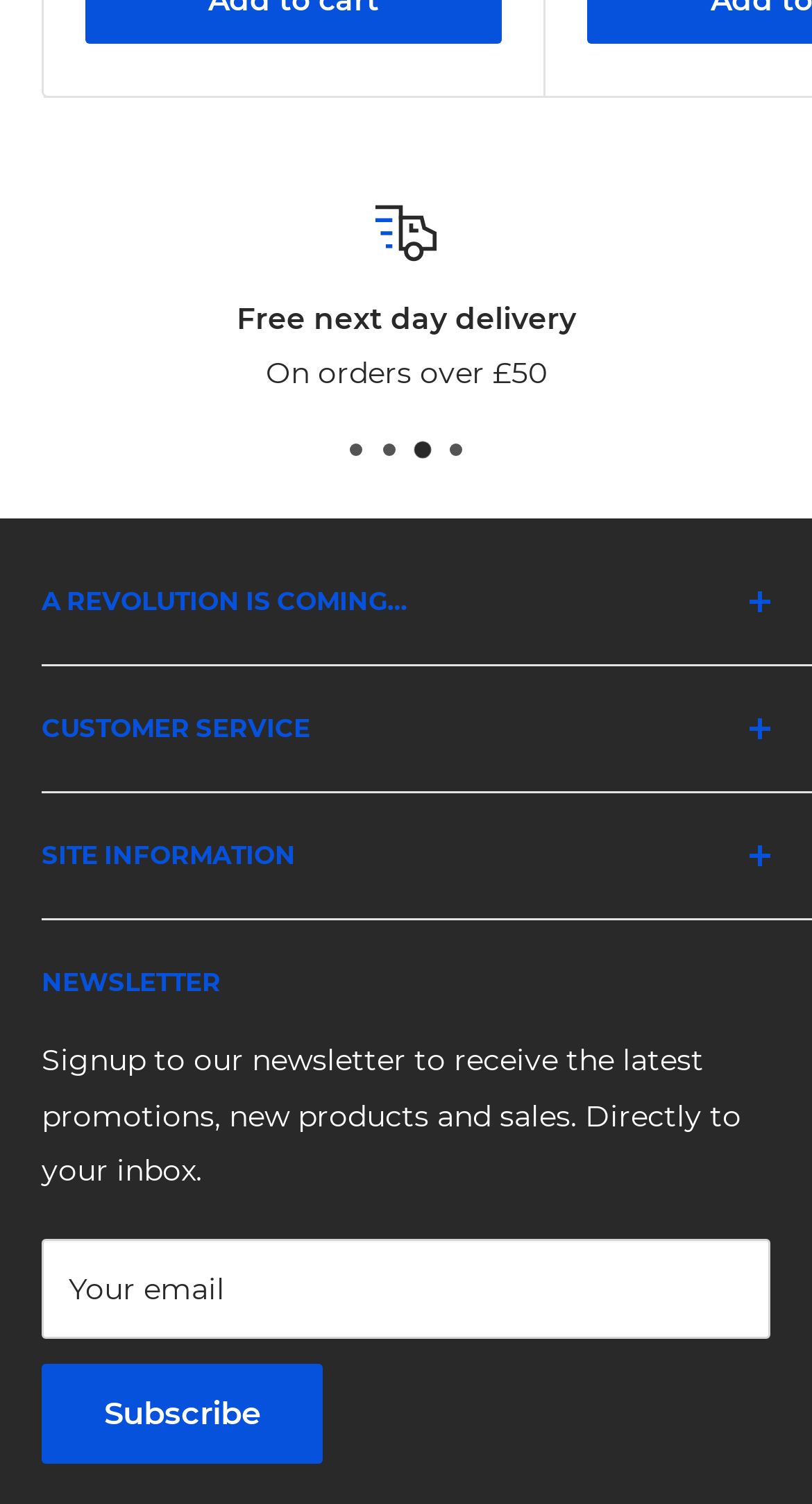Can you specify the bounding box coordinates of the area that needs to be clicked to fulfill the following instruction: "Click on the 'A REVOLUTION IS COMING…' button"?

[0.051, 0.358, 0.949, 0.441]